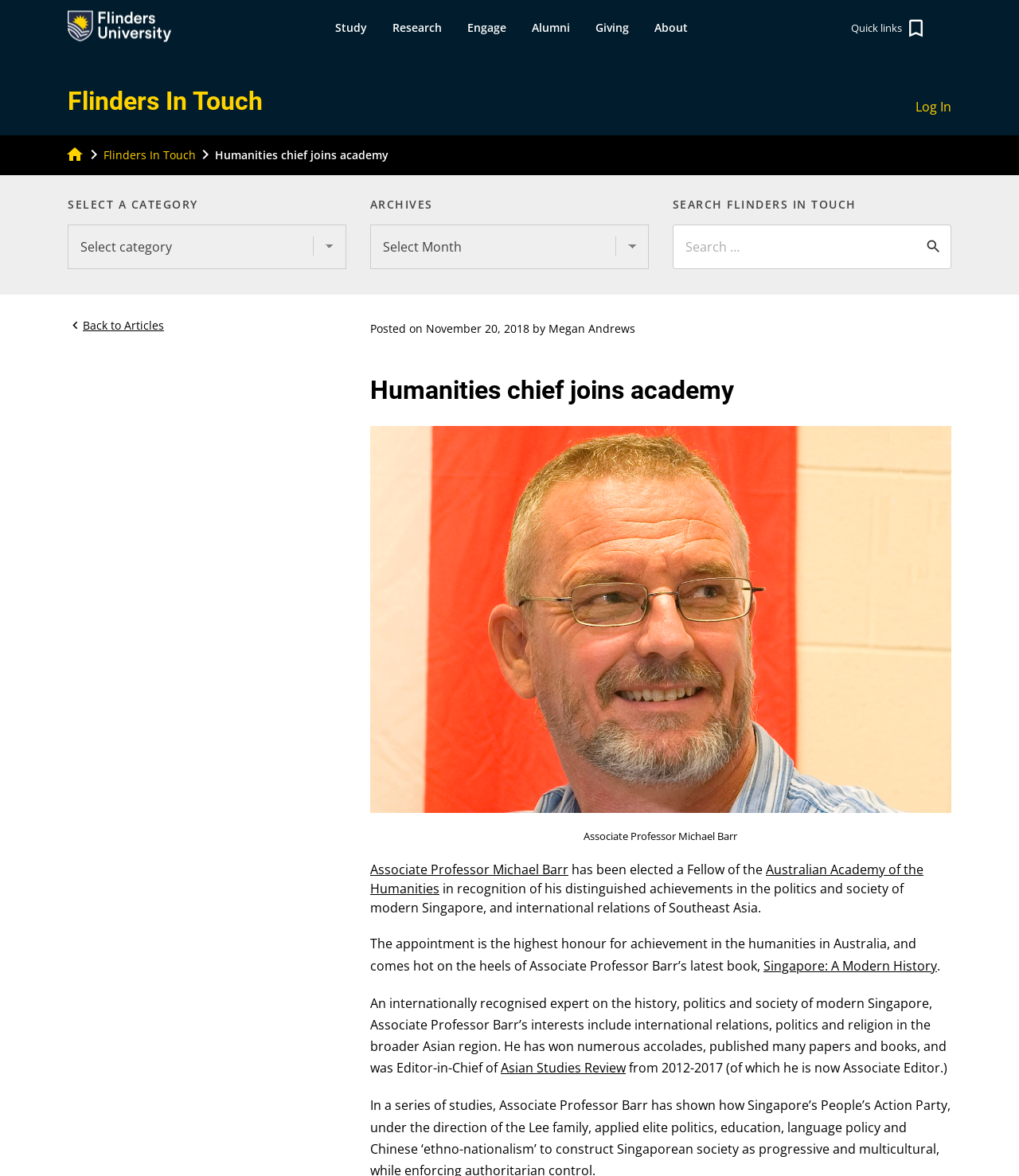What is the name of the professor who joined the academy?
Please respond to the question with as much detail as possible.

I found the answer by looking at the text in the article, which says 'Associate Professor Michael Barr has been elected a Fellow of the Australian Academy of the Humanities'.